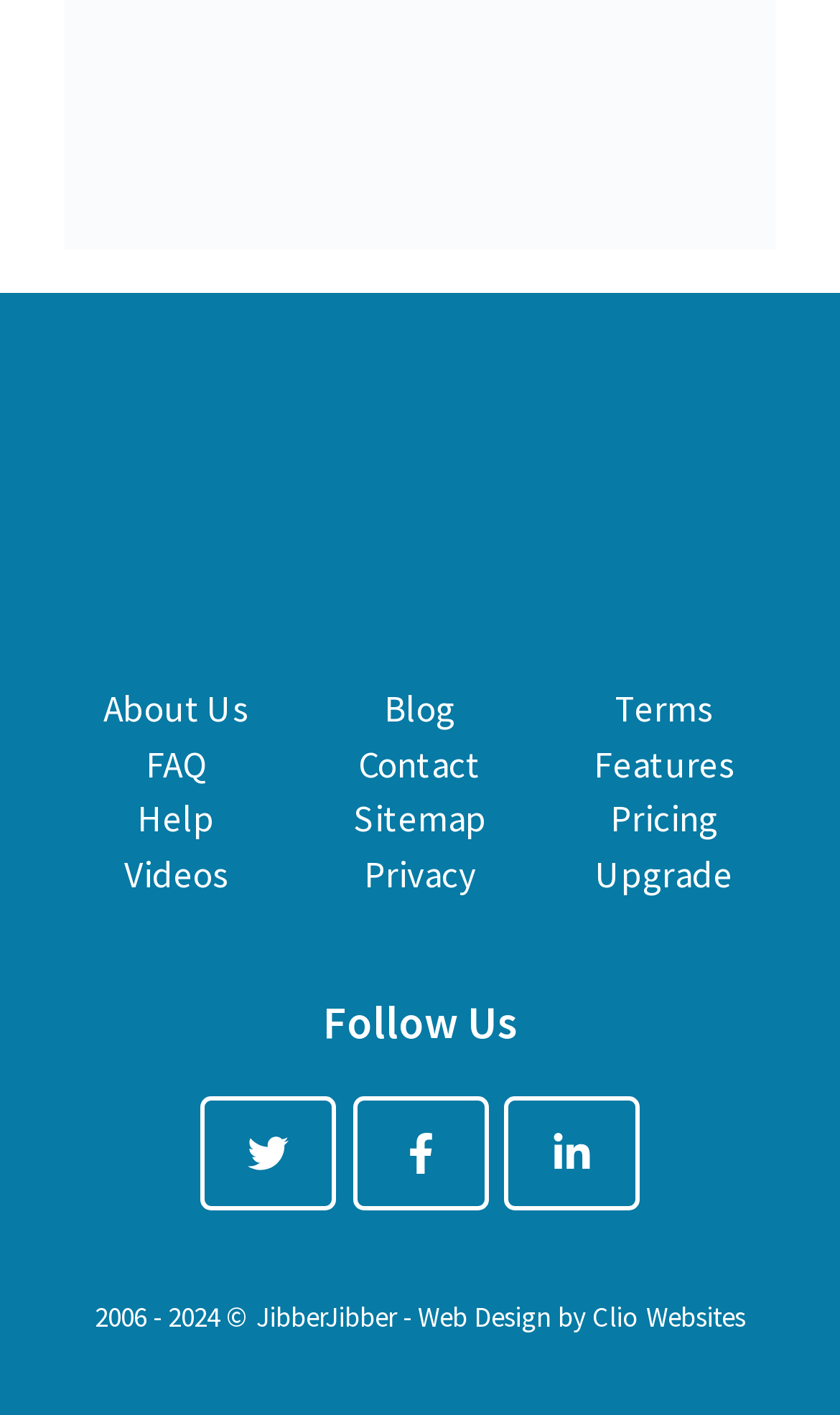Find the bounding box coordinates of the area that needs to be clicked in order to achieve the following instruction: "Follow JibberJibber on social media". The coordinates should be specified as four float numbers between 0 and 1, i.e., [left, top, right, bottom].

[0.239, 0.775, 0.401, 0.856]